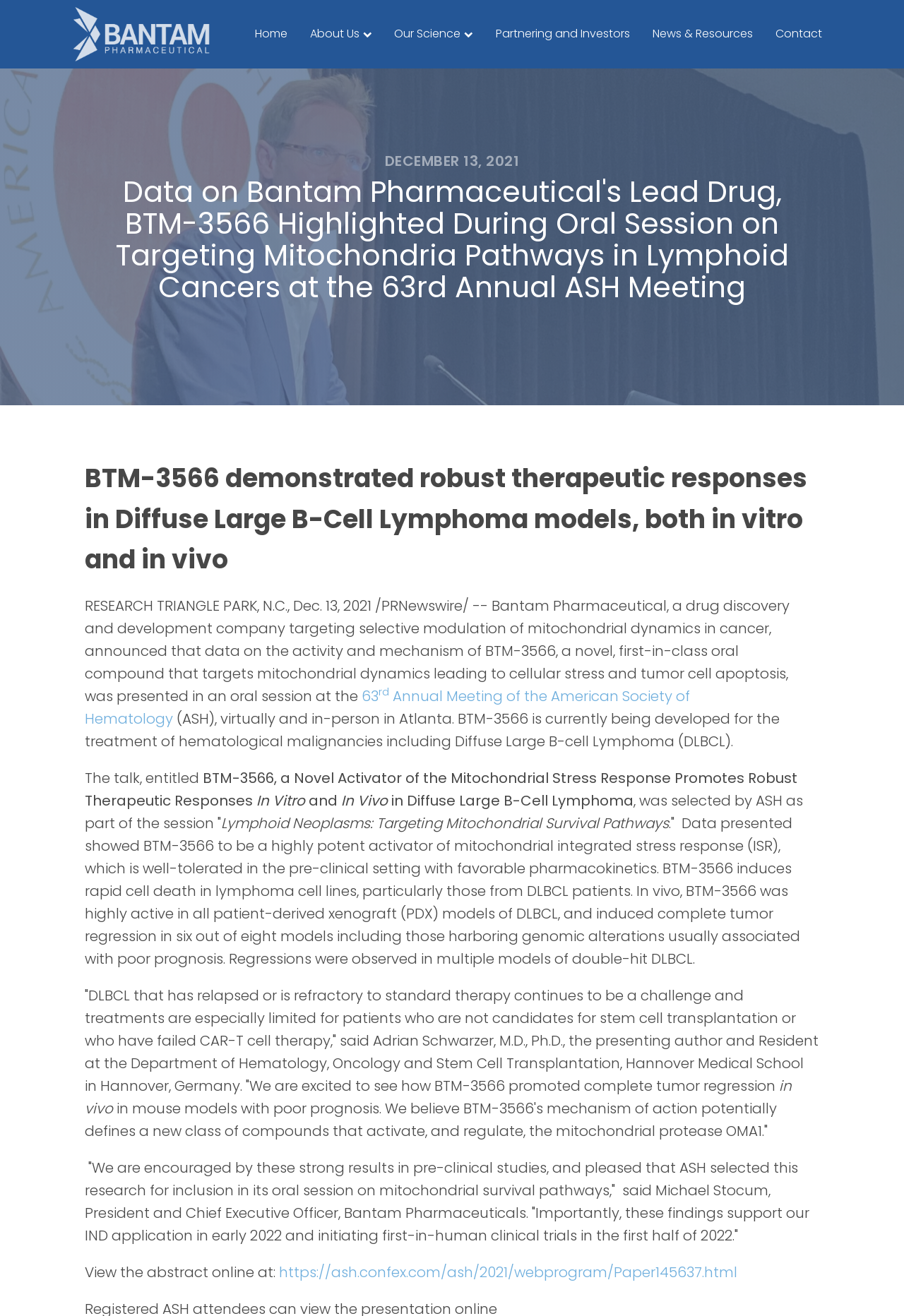Analyze the image and answer the question with as much detail as possible: 
What is the name of the conference where data on BTM-3566 was presented?

The answer can be found in the link '63rd Annual Meeting of the American Society of Hematology' which is mentioned in the text as the conference where data on BTM-3566 was presented.